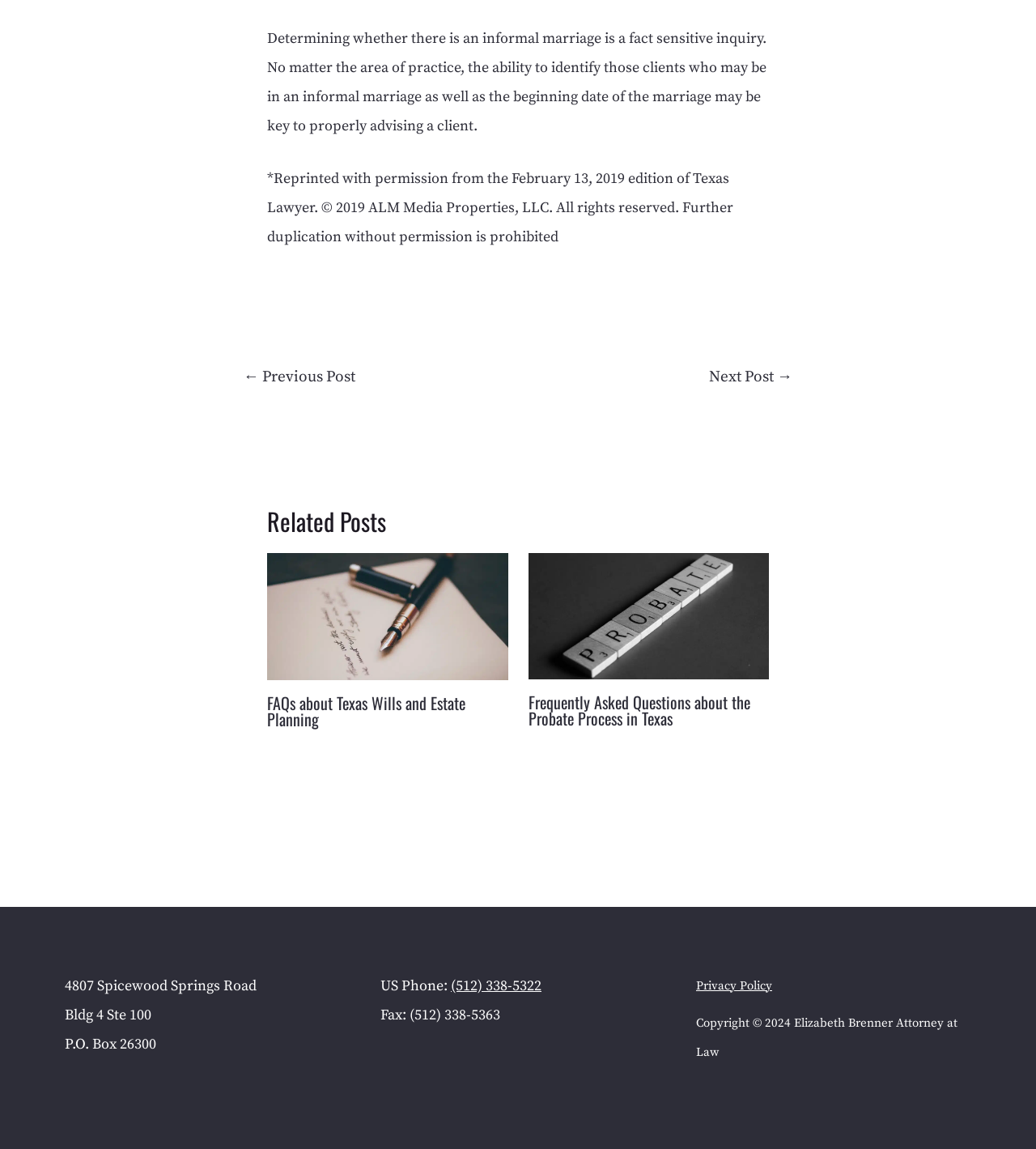With reference to the image, please provide a detailed answer to the following question: What is the copyright year of the webpage?

The copyright year of the webpage is 2024, which is mentioned at the bottom of the webpage.